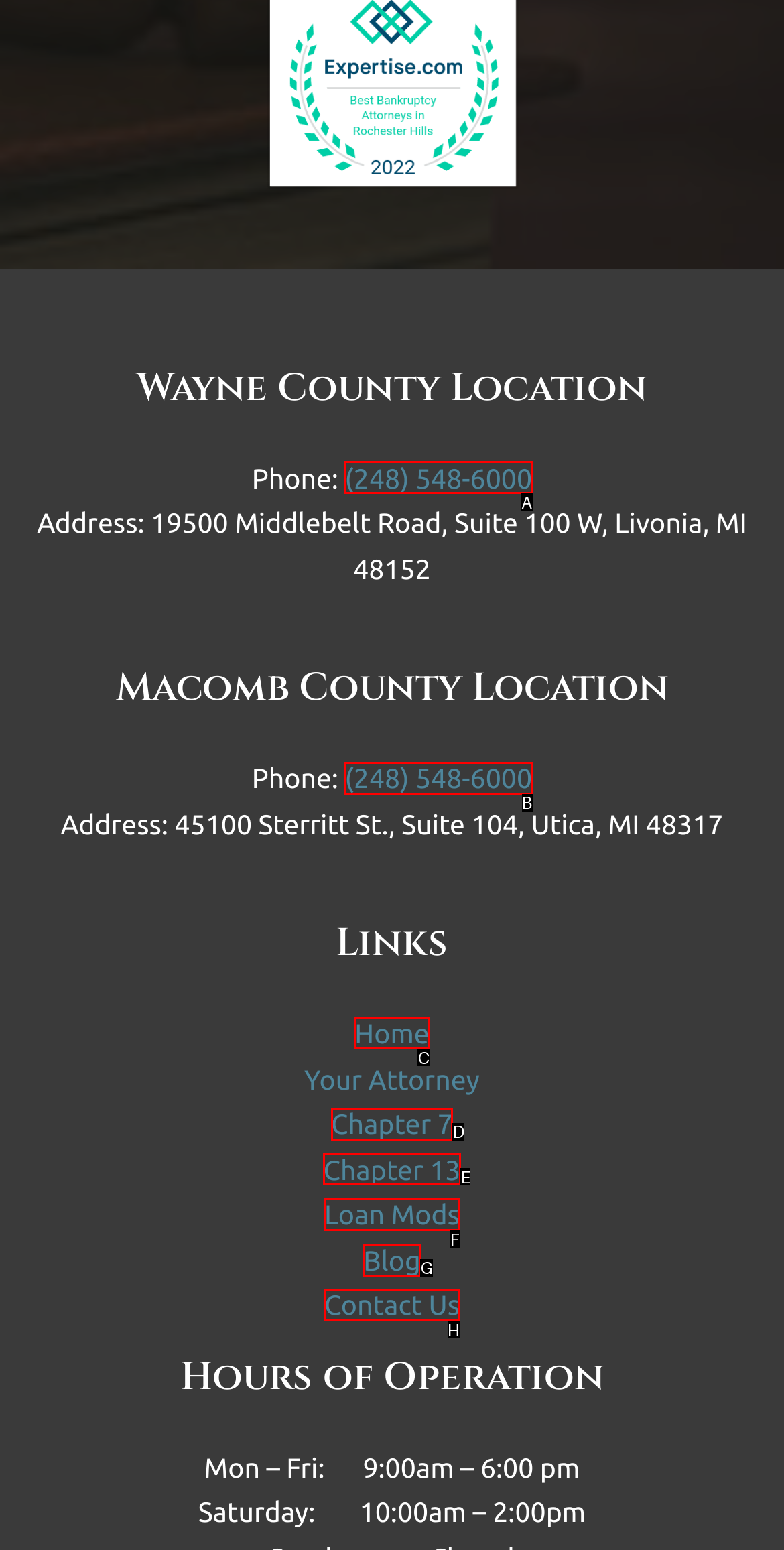Which HTML element matches the description: Chapter 7 the best? Answer directly with the letter of the chosen option.

D